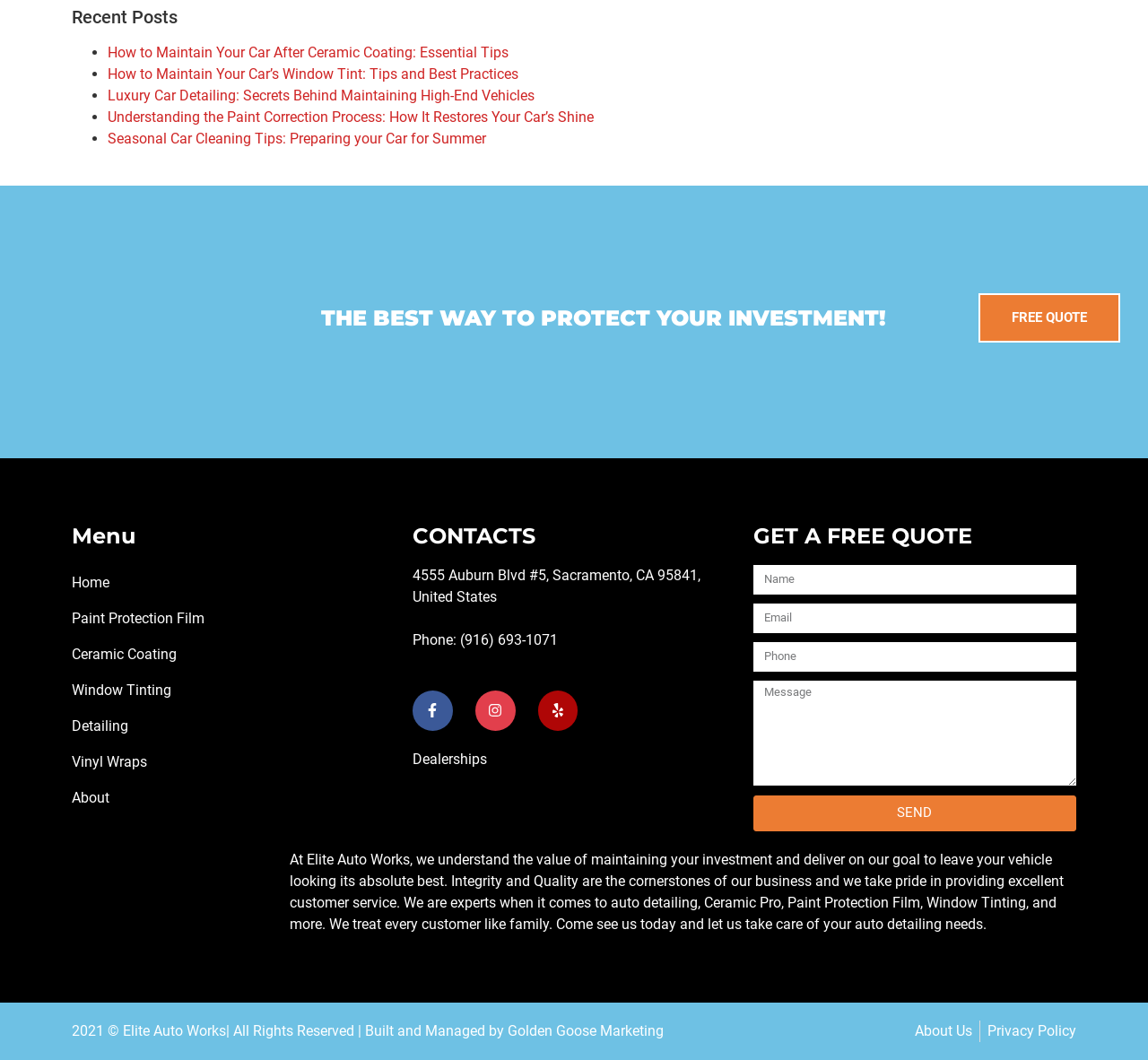Please identify the bounding box coordinates of the element that needs to be clicked to execute the following command: "Call the phone number". Provide the bounding box using four float numbers between 0 and 1, formatted as [left, top, right, bottom].

[0.401, 0.595, 0.486, 0.611]